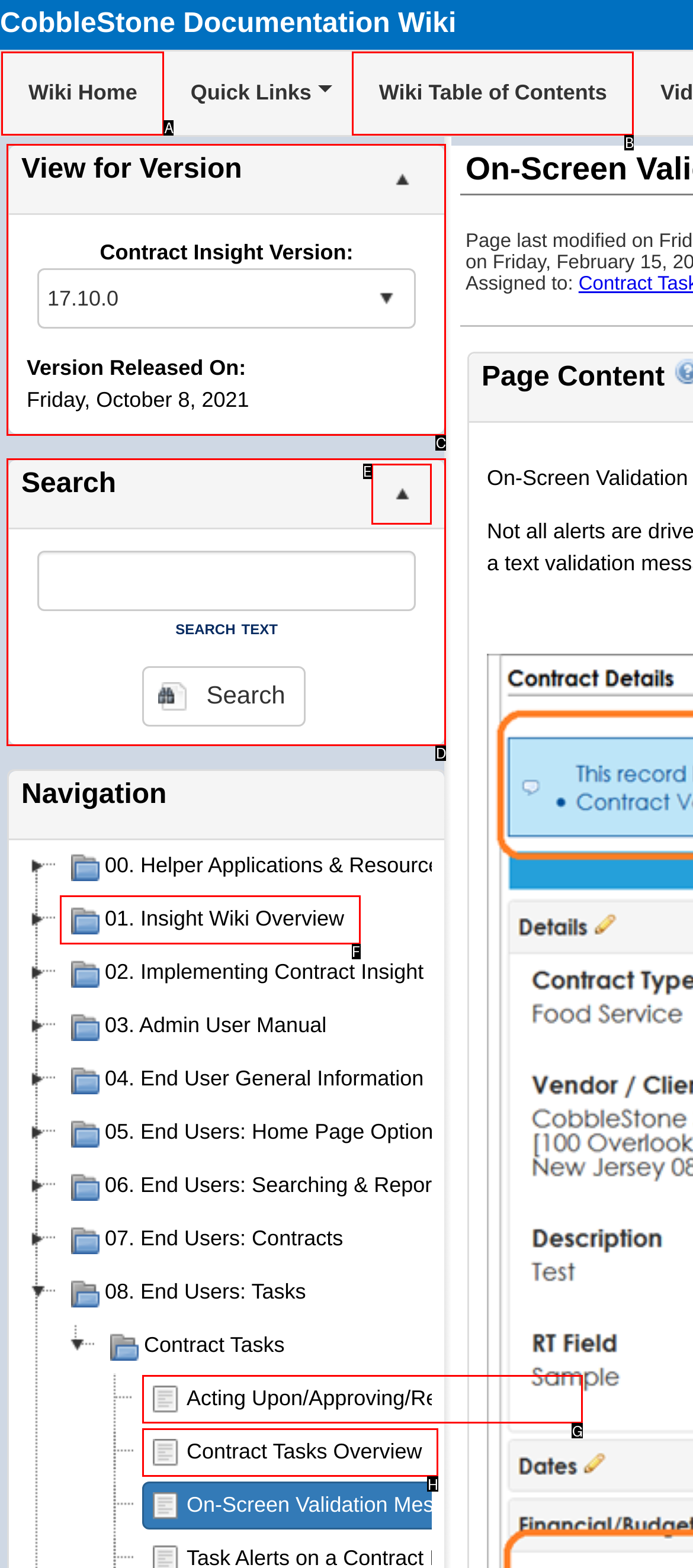Find the appropriate UI element to complete the task: View 01. Insight Wiki Overview. Indicate your choice by providing the letter of the element.

F